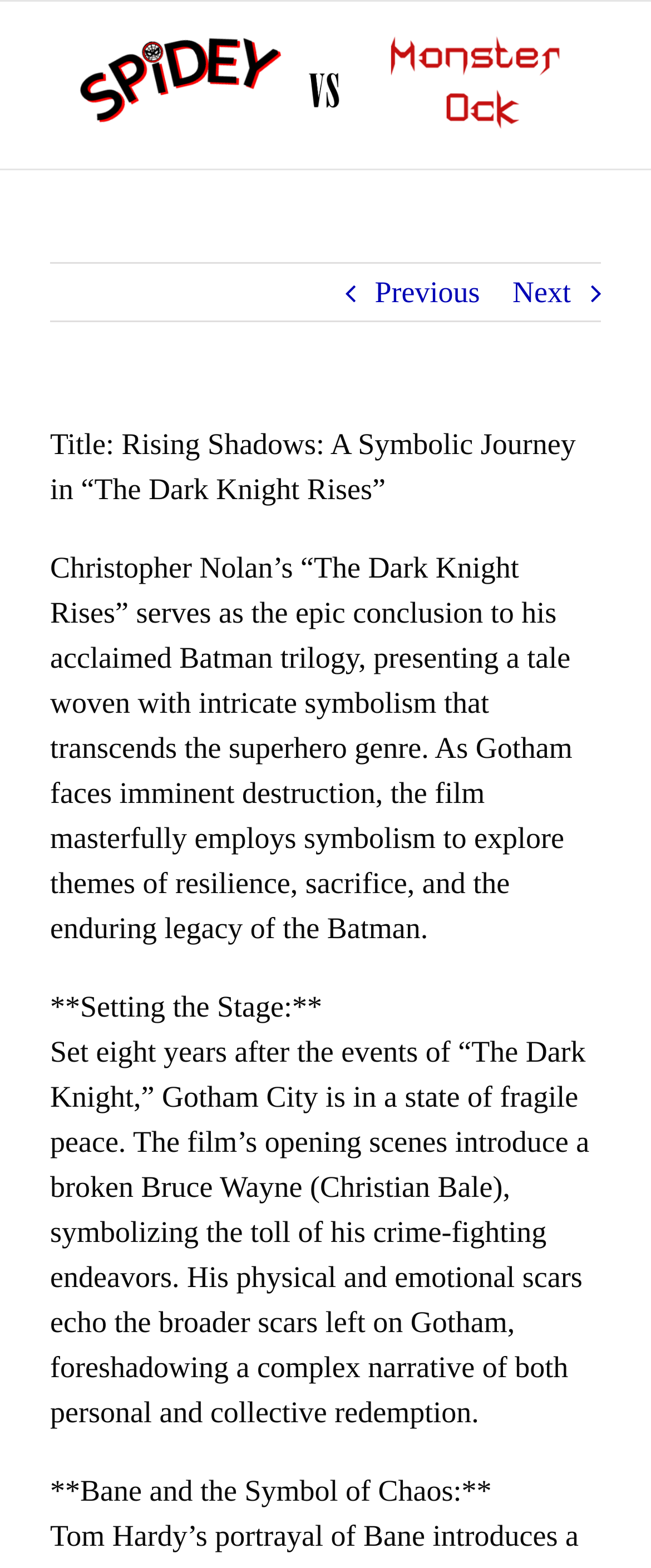What is the state of Gotham City at the beginning of the movie?
Using the image, give a concise answer in the form of a single word or short phrase.

Fragile peace